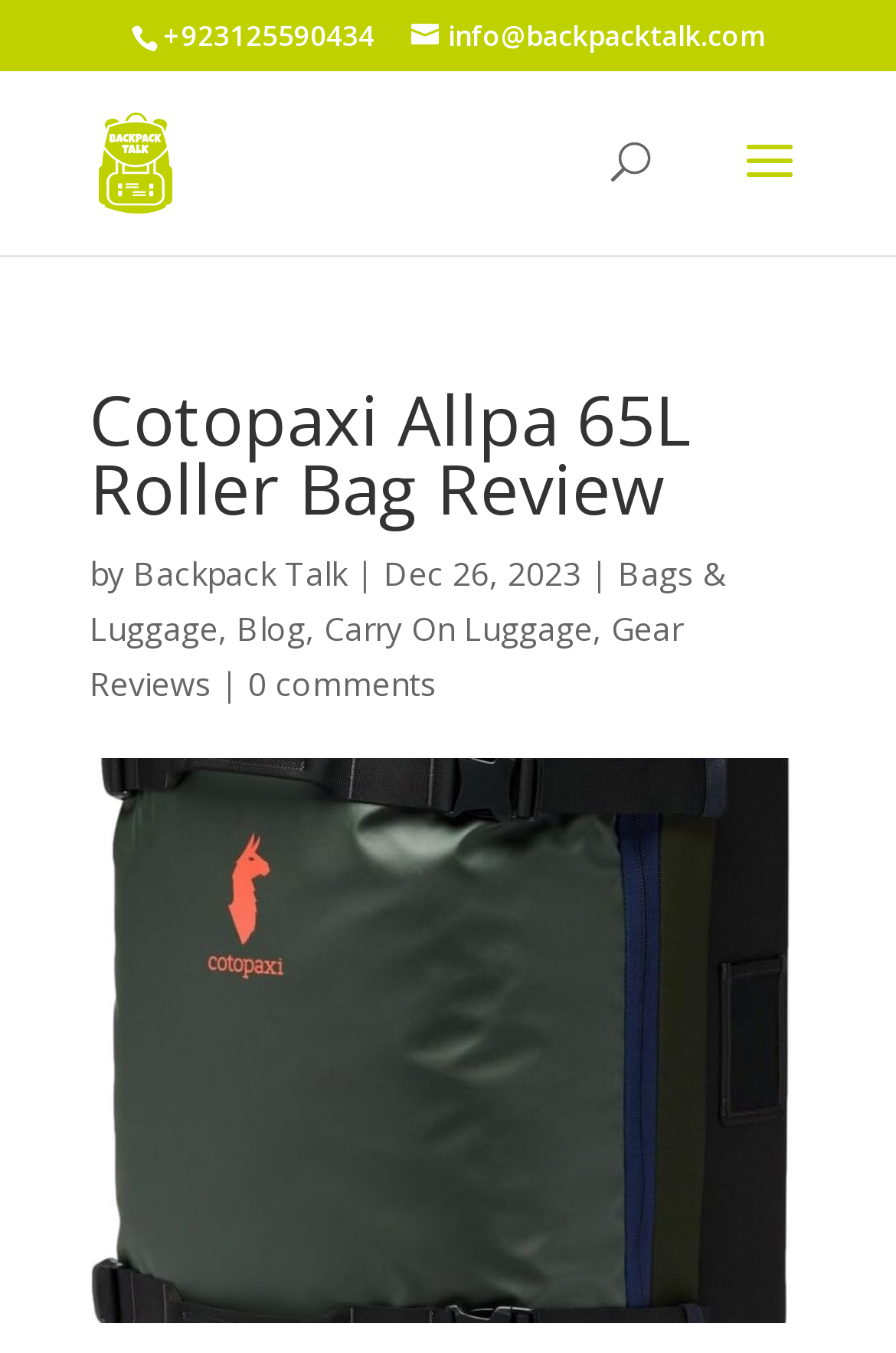Illustrate the webpage with a detailed description.

The webpage is a review of the Cotopaxi Allpa 65L Roller Bag. At the top left, there is a phone number "+923125590434" and an email address "info@backpacktalk.com" with a link to the website. Next to the email address, there is a logo of "Backpack Talk" with an image. 

On the top right, there is a search bar with a placeholder text "Search for:". 

Below the search bar, there is a heading that reads "Cotopaxi Allpa 65L Roller Bag Review" in a large font. Under the heading, there is a byline that reads "by Backpack Talk" with a date "Dec 26, 2023". 

To the right of the byline, there are several links to categories, including "Bags & Luggage", "Blog", "Carry On Luggage", and "Gear Reviews", separated by commas and vertical bars. 

At the bottom of the page, there is a large image of the Cotopaxi Allpa 65L Roller Bag, which is the main subject of the review.